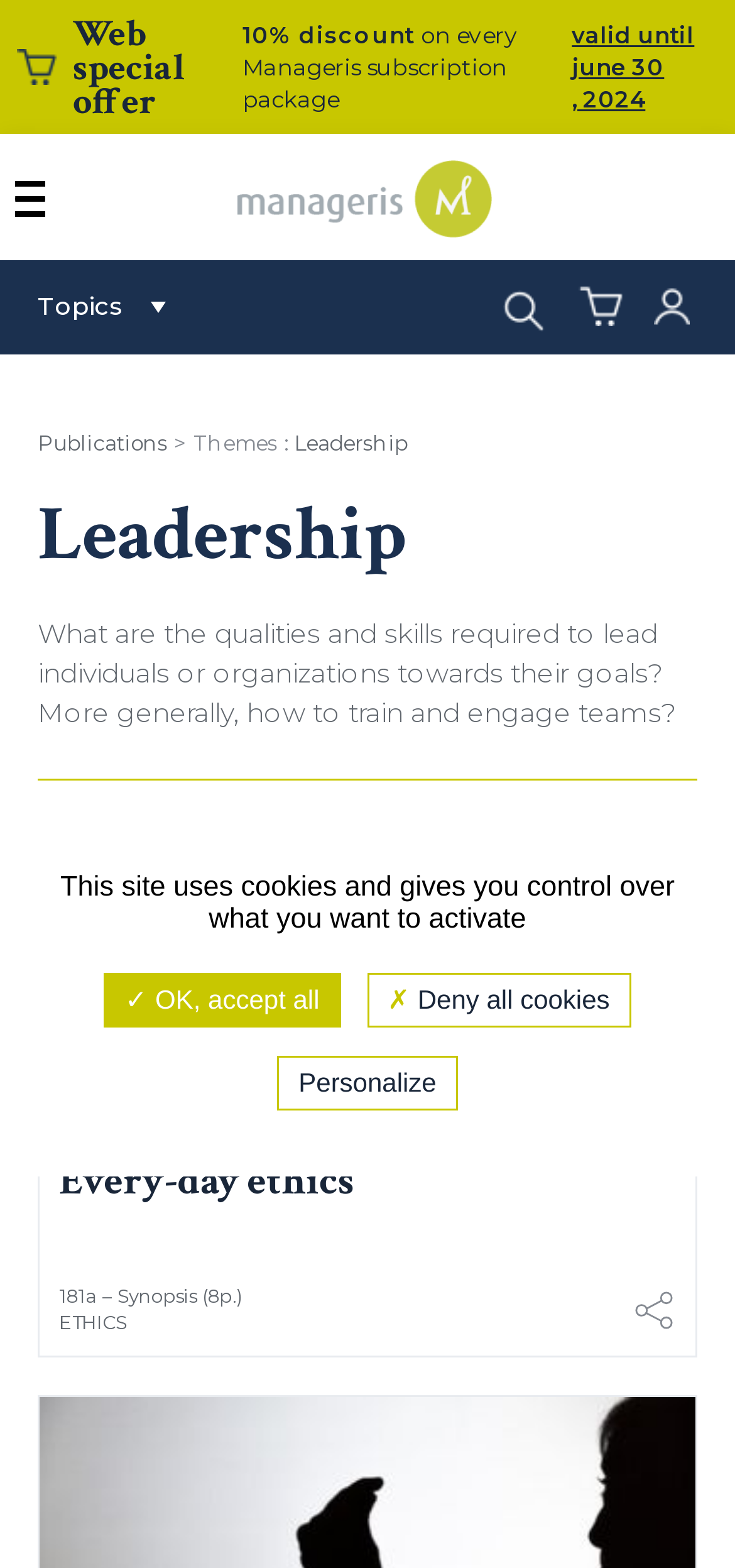Please find the bounding box coordinates of the element that must be clicked to perform the given instruction: "Share the content". The coordinates should be four float numbers from 0 to 1, i.e., [left, top, right, bottom].

[0.864, 0.819, 0.915, 0.853]